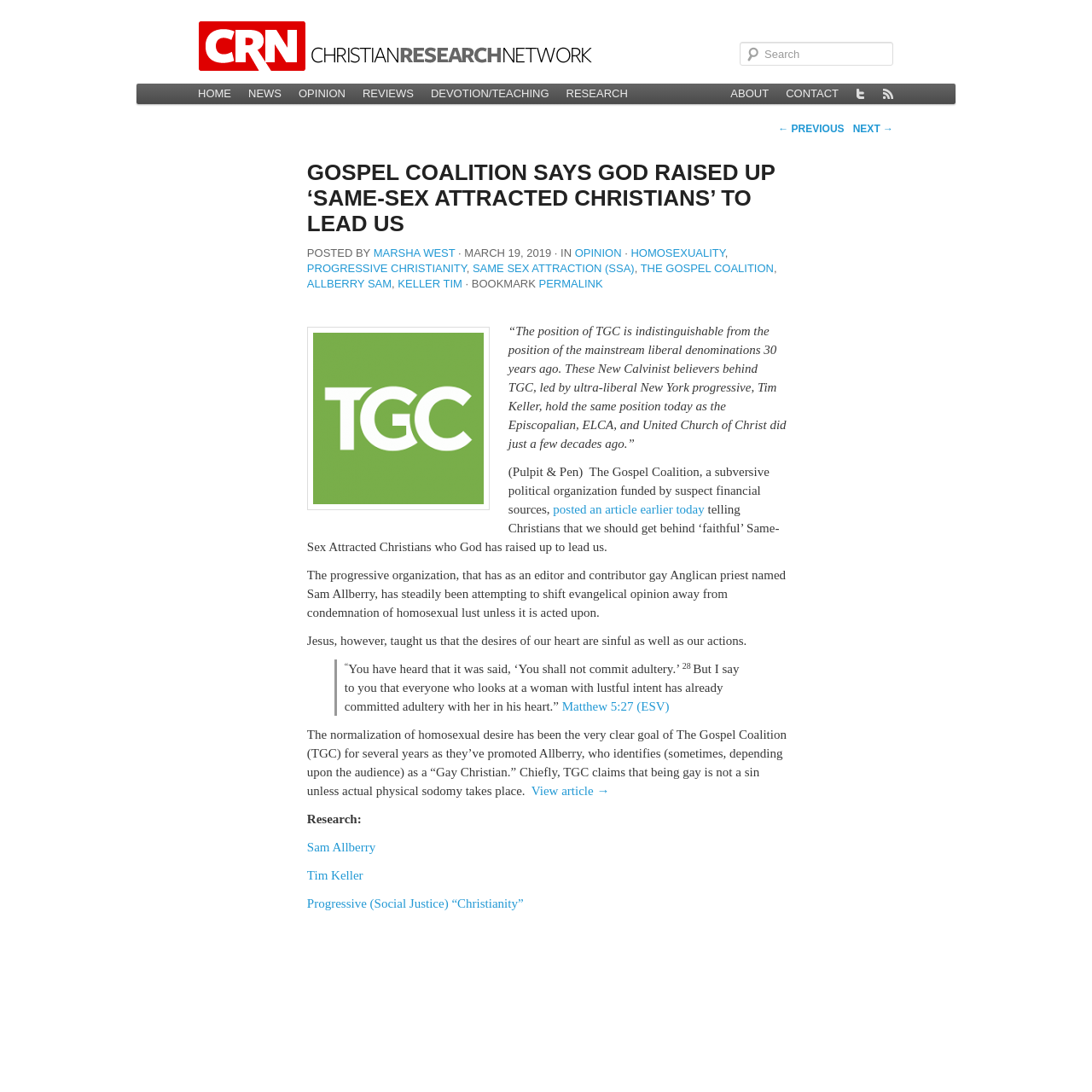Please find the bounding box coordinates of the section that needs to be clicked to achieve this instruction: "Search for something".

[0.677, 0.038, 0.818, 0.06]